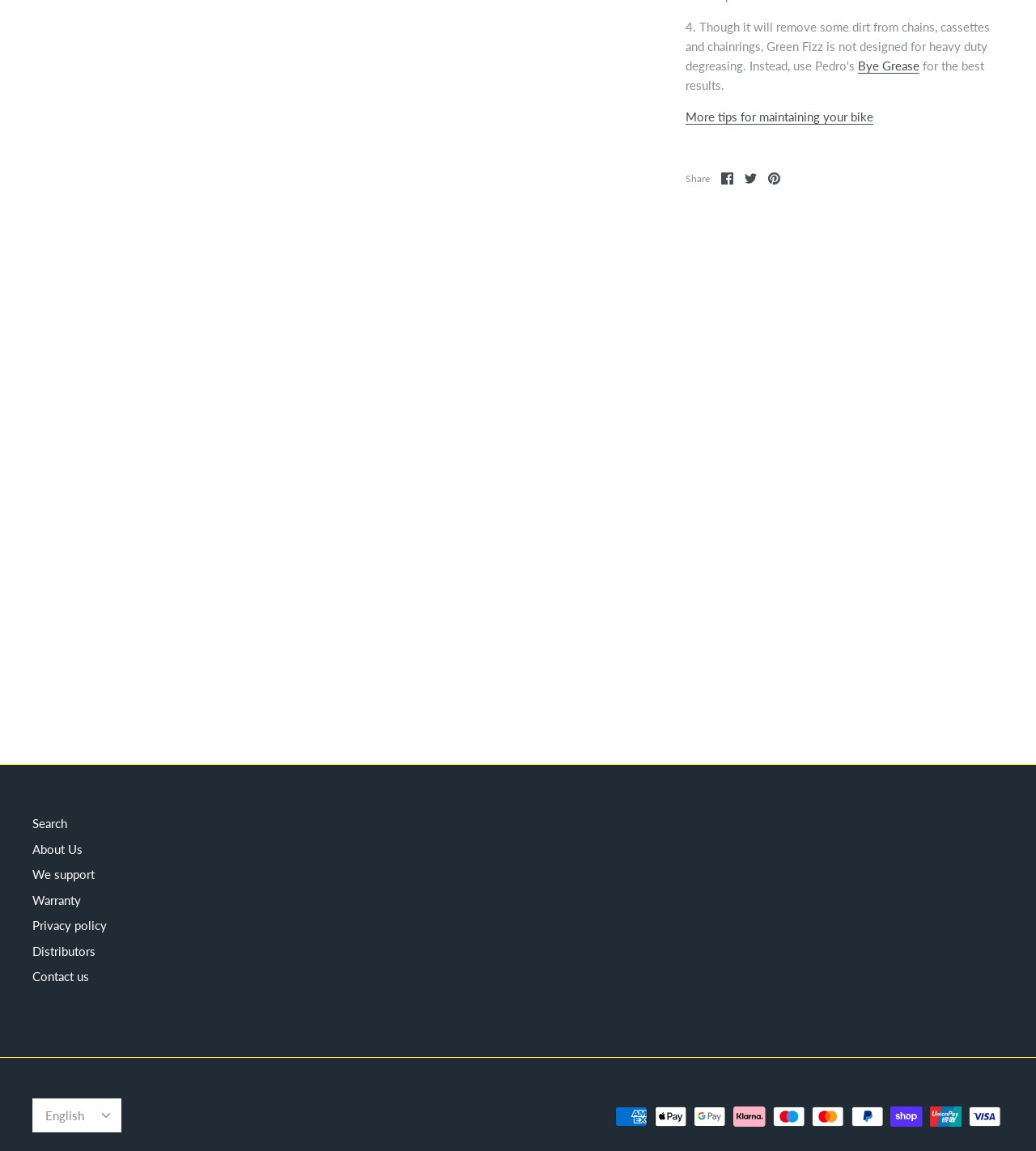Predict the bounding box of the UI element that fits this description: "Distributors".

[0.031, 0.82, 0.092, 0.832]